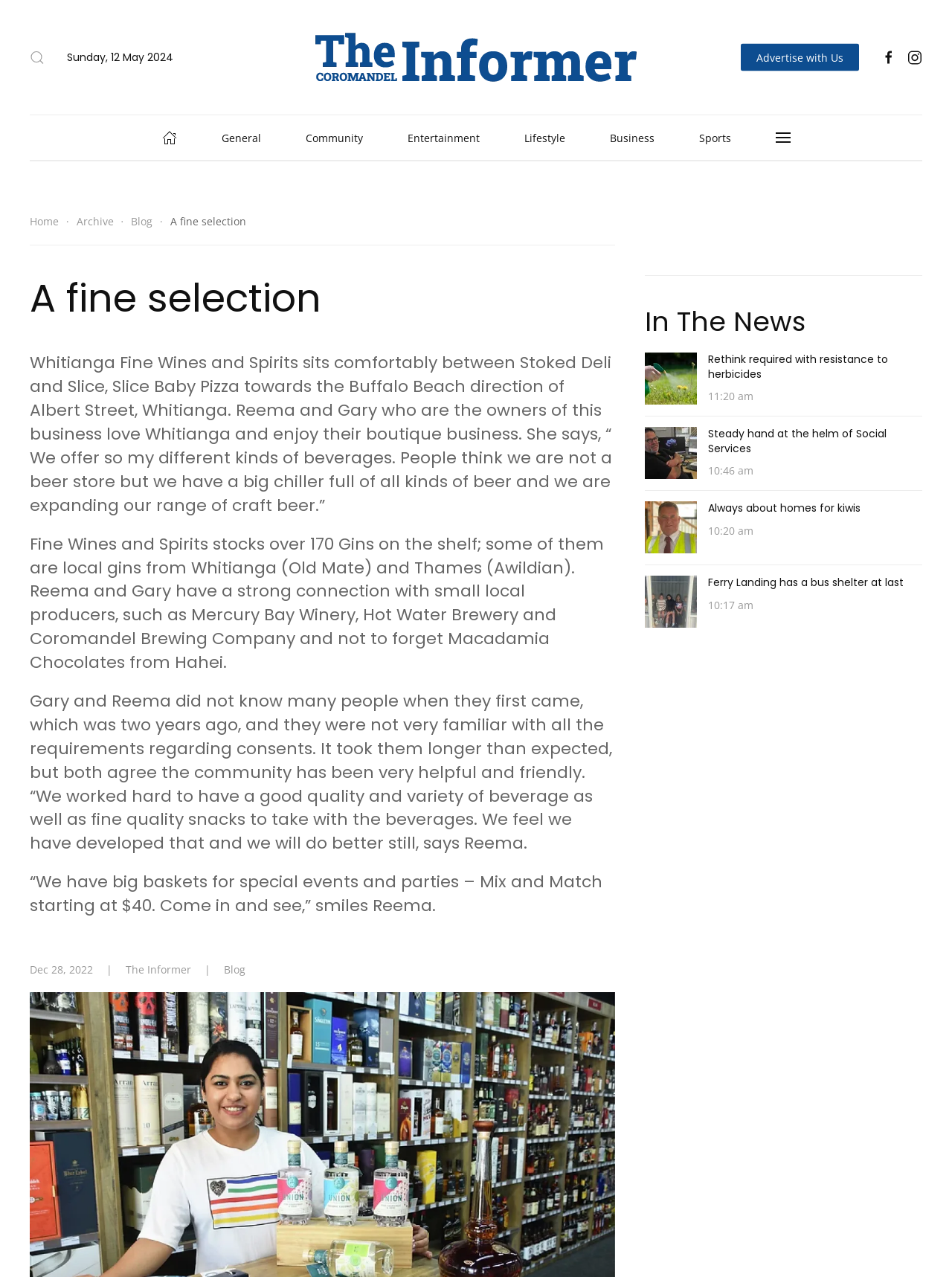Respond with a single word or phrase:
What is the price of the special event baskets?

starting at $40